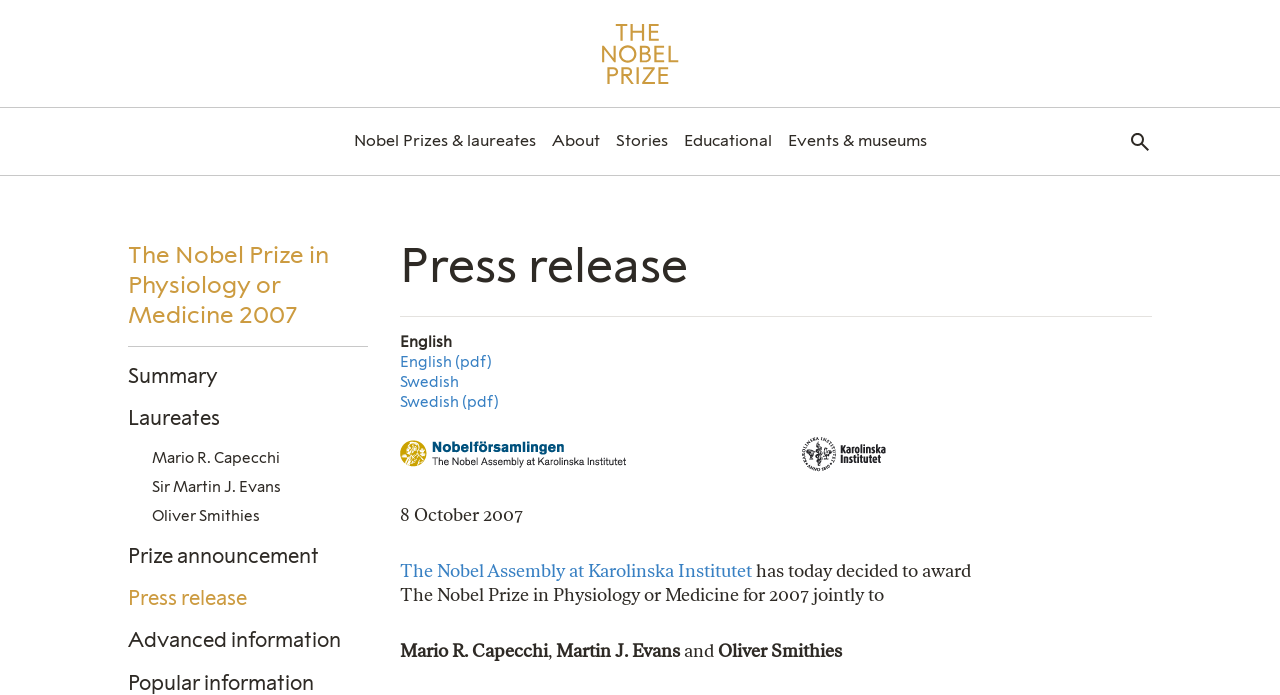Answer the question using only one word or a concise phrase: What is the language of the press release?

English and Swedish